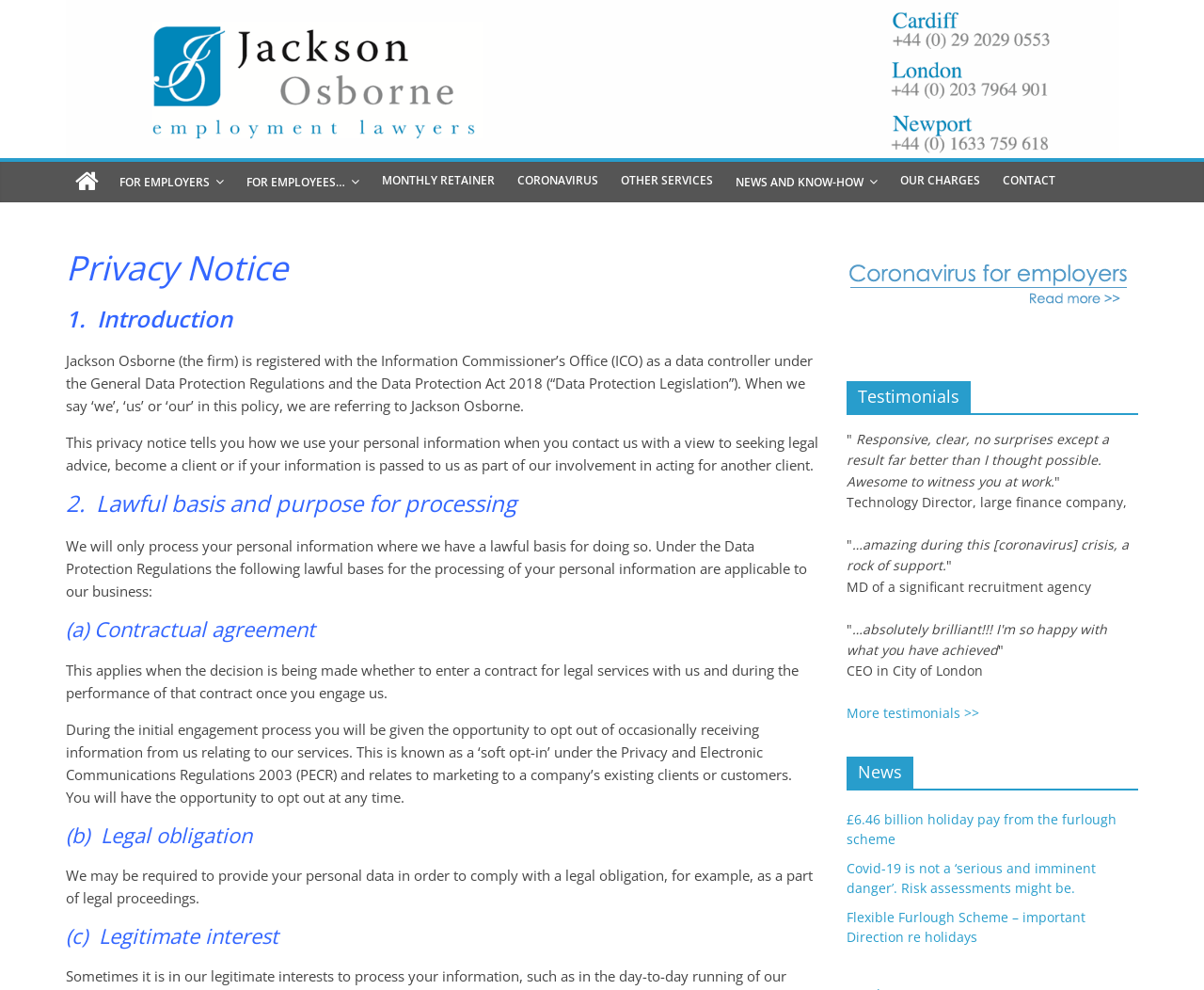Please provide a detailed answer to the question below based on the screenshot: 
What is the name of the law firm?

The name of the law firm can be determined by looking at the root element 'Jackson Osborne' and the link 'Jackson Osborne' with the bounding box coordinates [0.055, 0.001, 0.93, 0.022]. This suggests that the webpage is about a law firm named Jackson Osborne.